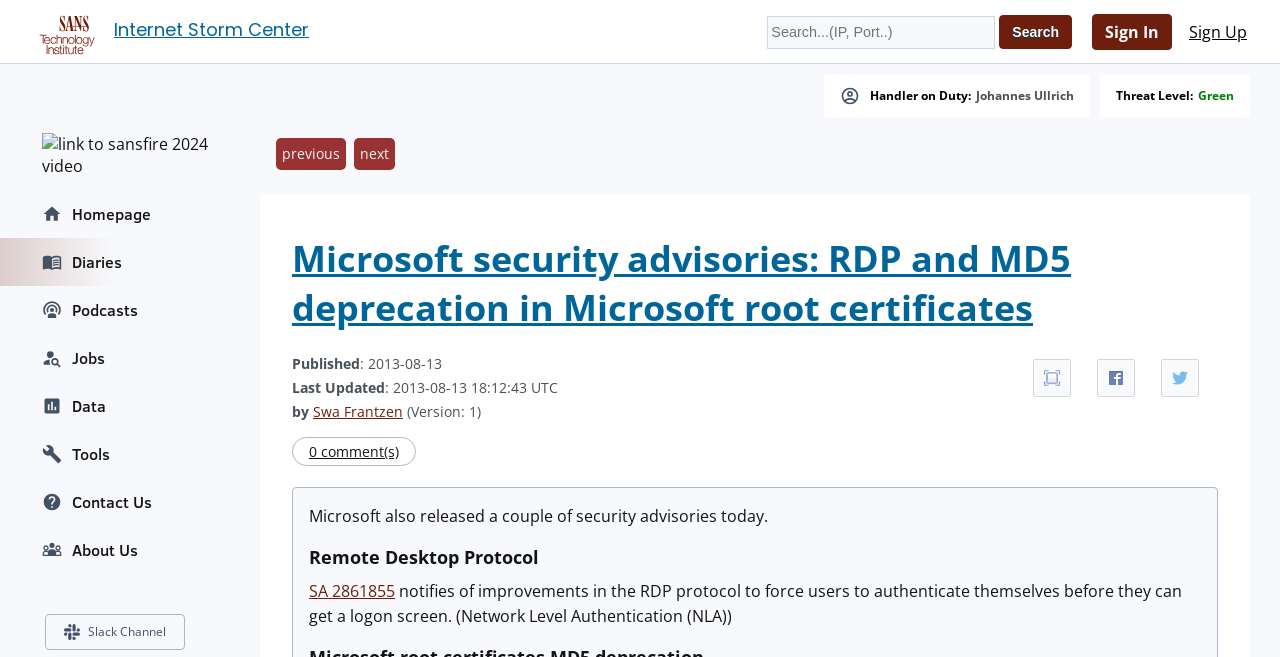Give a detailed account of the webpage's layout and content.

This webpage is about Microsoft security advisories, specifically focusing on RDP and MD5 deprecation in Microsoft root certificates. At the top, there is a heading "Internet Storm Center" with a link and an image beside it. Below this, there is a search bar with a "Search" button and links to "Sign In" and "Sign Up" on the right side.

On the left side, there are several links to different sections of the website, including "Homepage", "Diaries", "Podcasts", "Jobs", "Data", "Tools", "Contact Us", and "About Us", each accompanied by a small image.

In the main content area, there is a heading "Microsoft security advisories: RDP and MD5 deprecation in Microsoft root certificates" with a link below it. The article is written by Swa Frantzen and was published on 2013-08-13. There are links to share the article on Facebook and Twitter, as well as a "Full Screen" option.

The article itself discusses Microsoft's release of security advisories, including one related to Remote Desktop Protocol (RDP). There is a link to "SA 2861855" and a description of the advisory, which notifies users of improvements in the RDP protocol to force users to authenticate themselves before they can get a logon screen.

At the bottom of the page, there is a link to "0 comment(s)" and an image.